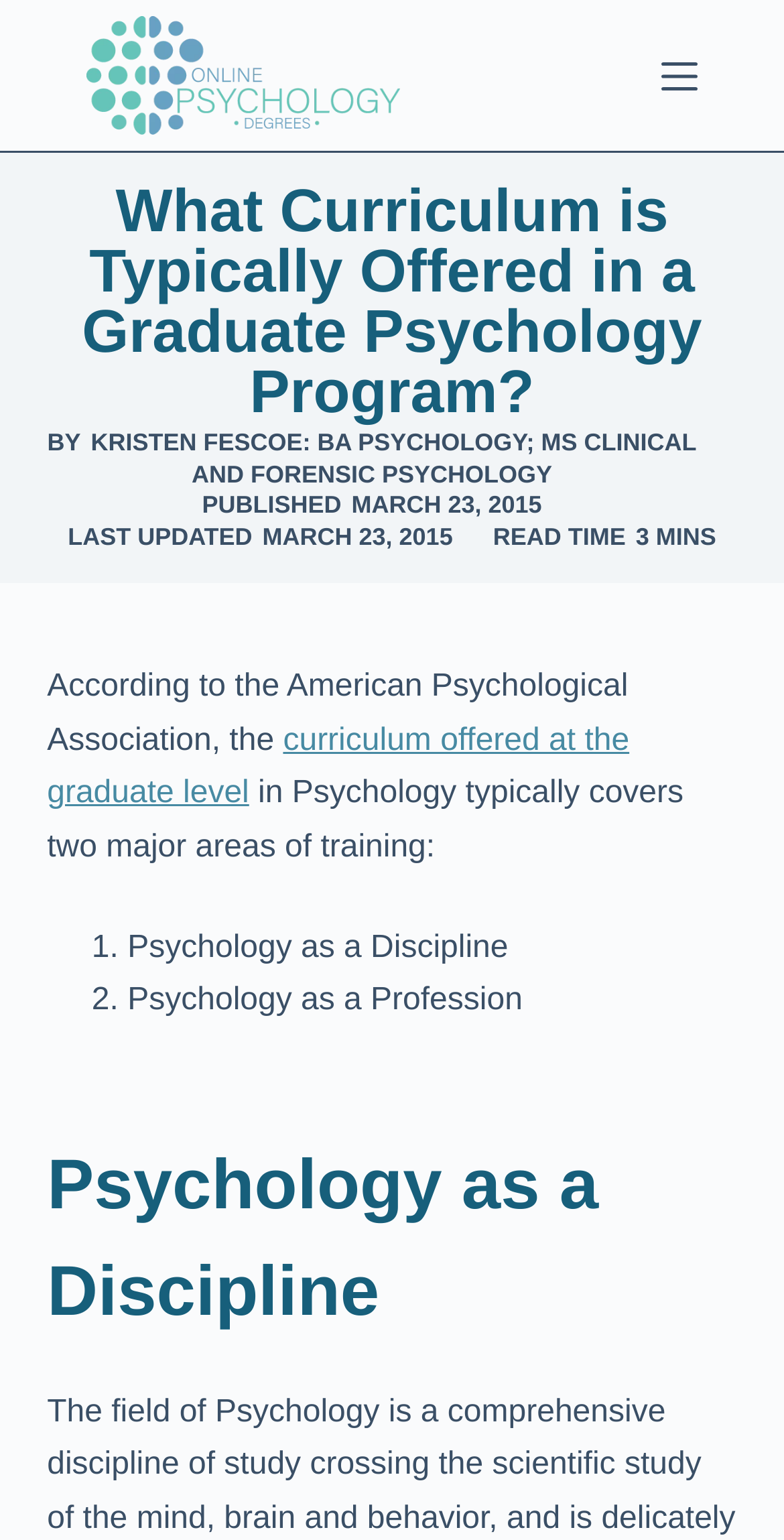Based on the element description alt="Online Psychology Degrees Logo", identify the bounding box of the UI element in the given webpage screenshot. The coordinates should be in the format (top-left x, top-left y, bottom-right x, bottom-right y) and must be between 0 and 1.

[0.11, 0.01, 0.51, 0.088]